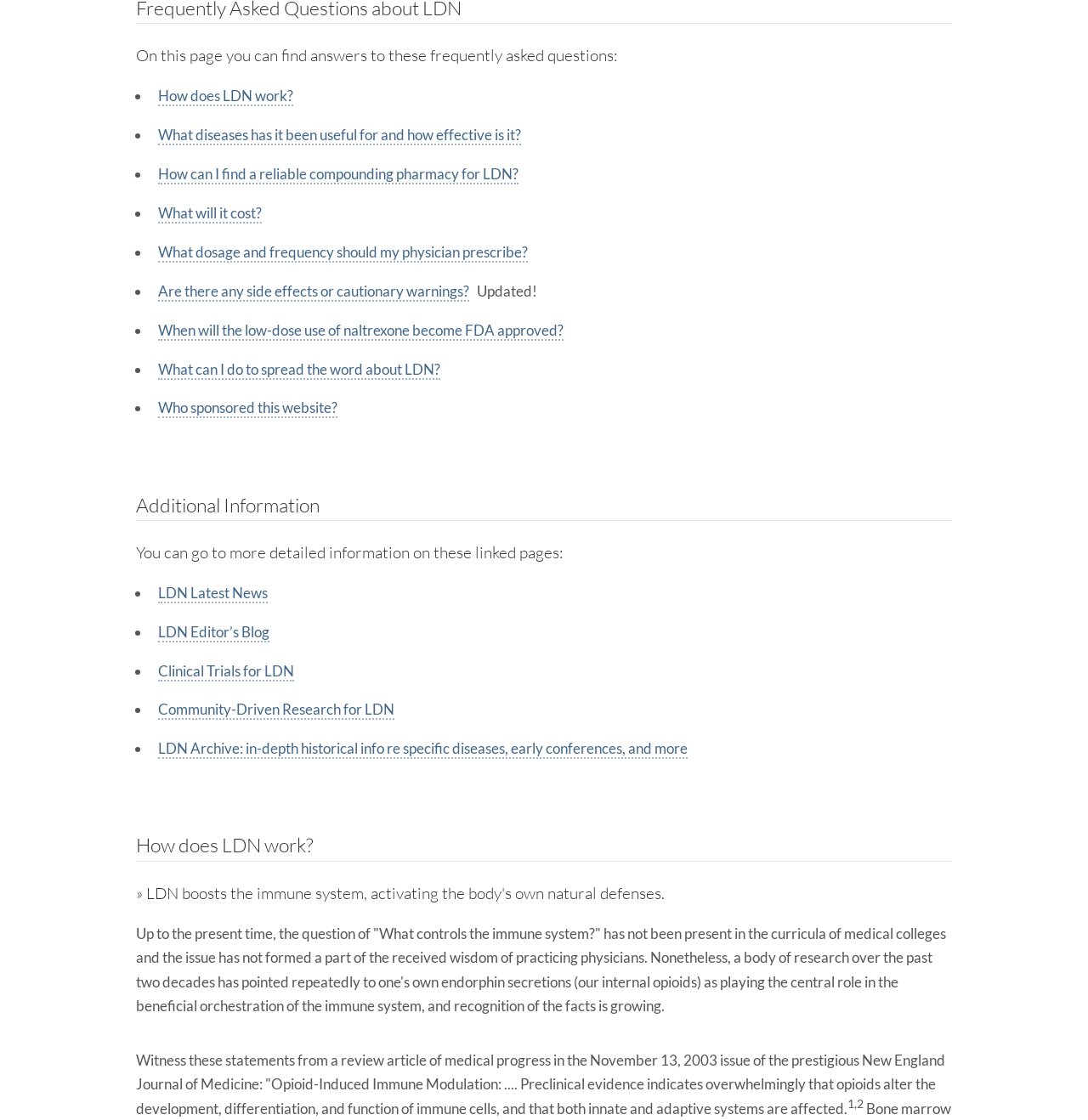Specify the bounding box coordinates (top-left x, top-left y, bottom-right x, bottom-right y) of the UI element in the screenshot that matches this description: HOME

None